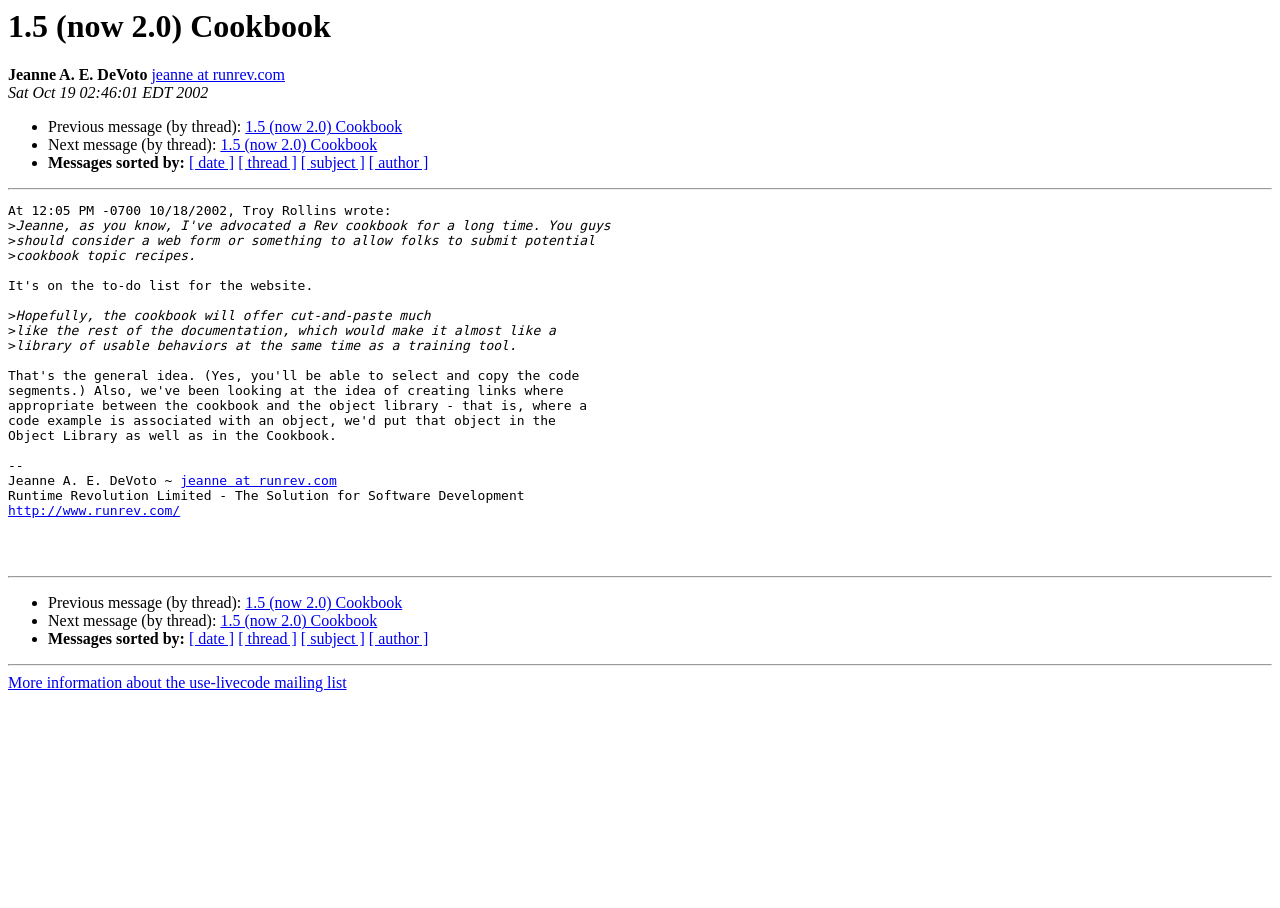Identify the bounding box coordinates necessary to click and complete the given instruction: "Visit Jeanne's homepage".

[0.118, 0.073, 0.223, 0.092]